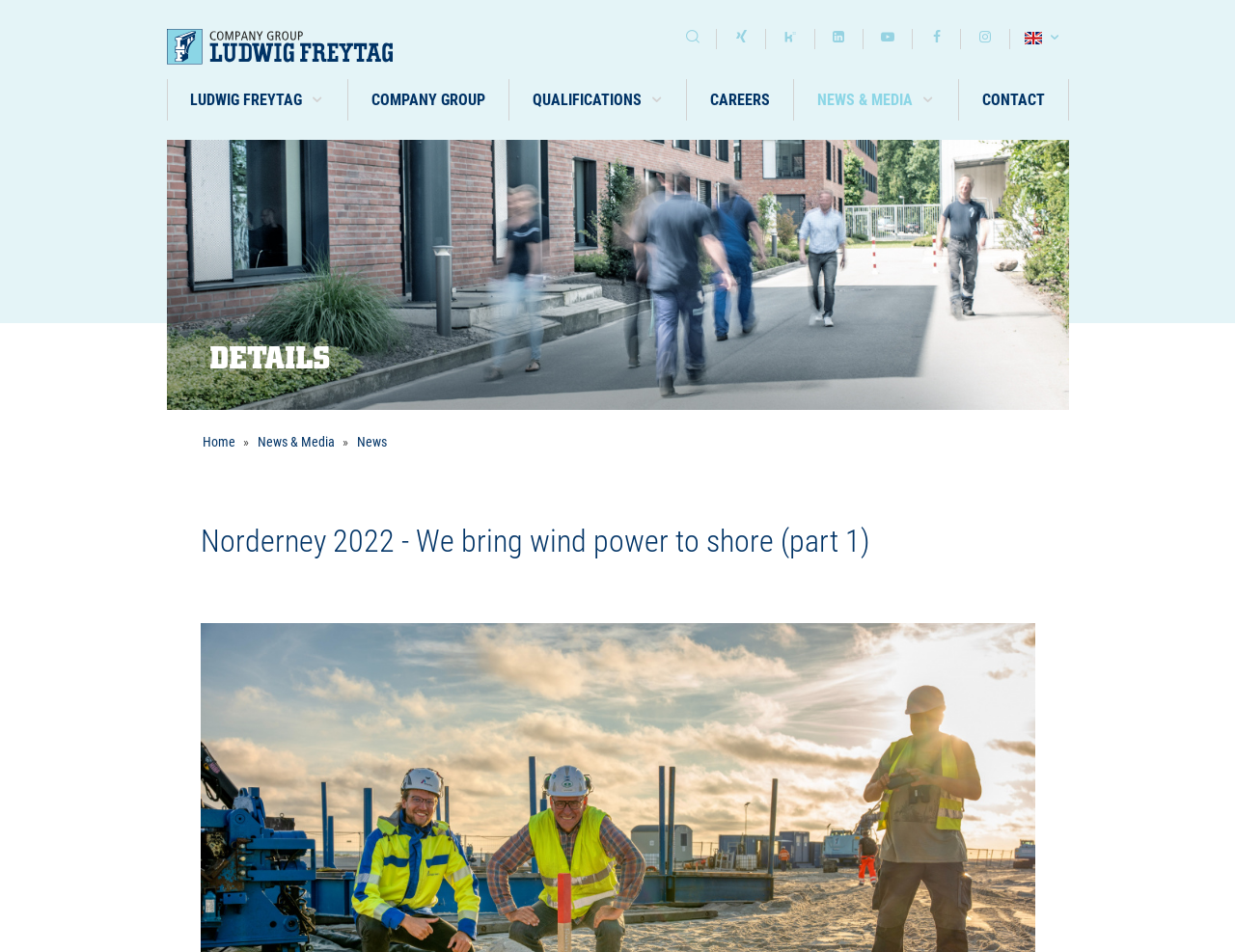Identify the bounding box for the UI element described as: "title="English"". The coordinates should be four float numbers between 0 and 1, i.e., [left, top, right, bottom].

[0.826, 0.03, 0.865, 0.052]